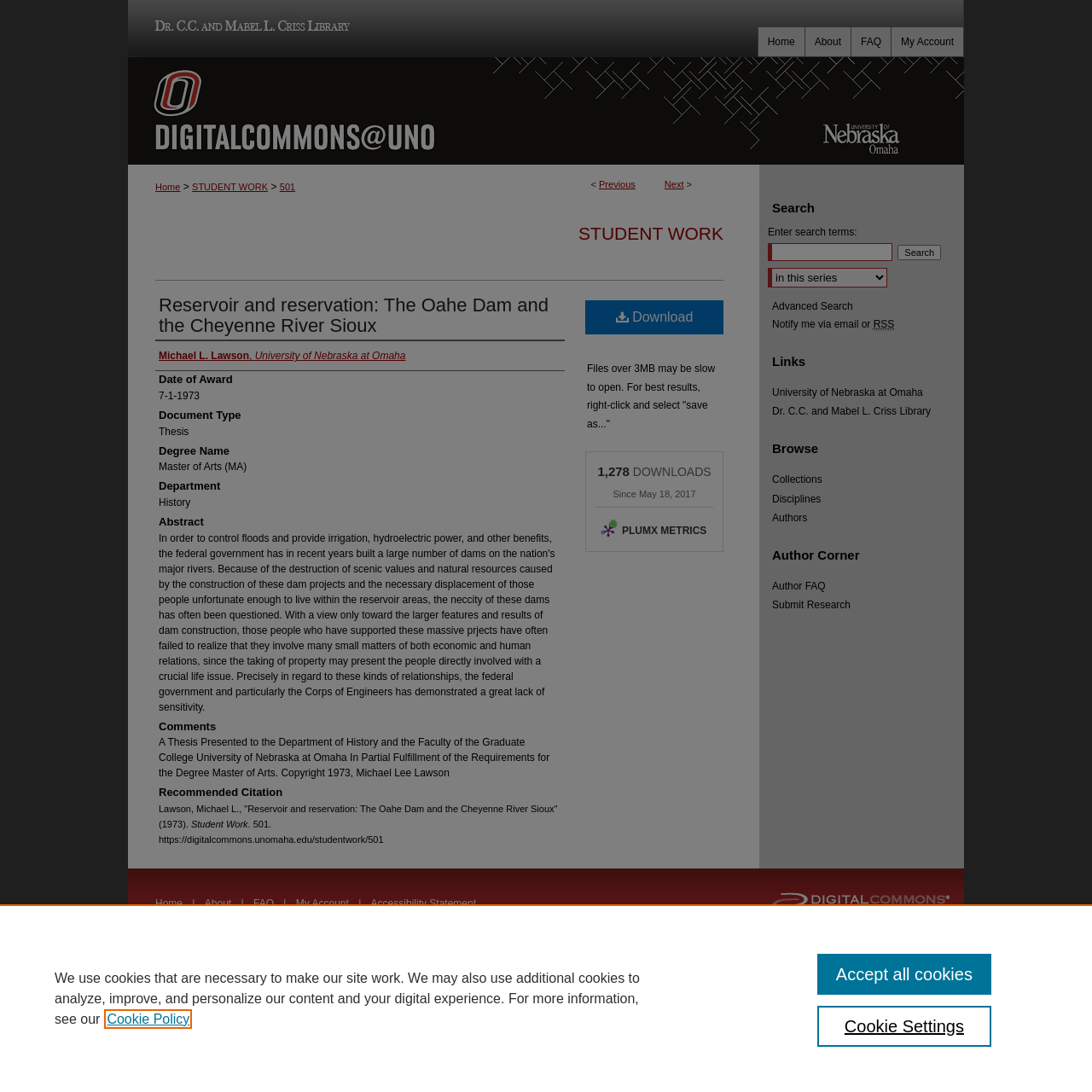Use the details in the image to answer the question thoroughly: 
What is the department of the author?

I found the answer by looking at the section 'Department' which is under the 'Document Type' section, and it says 'History'.